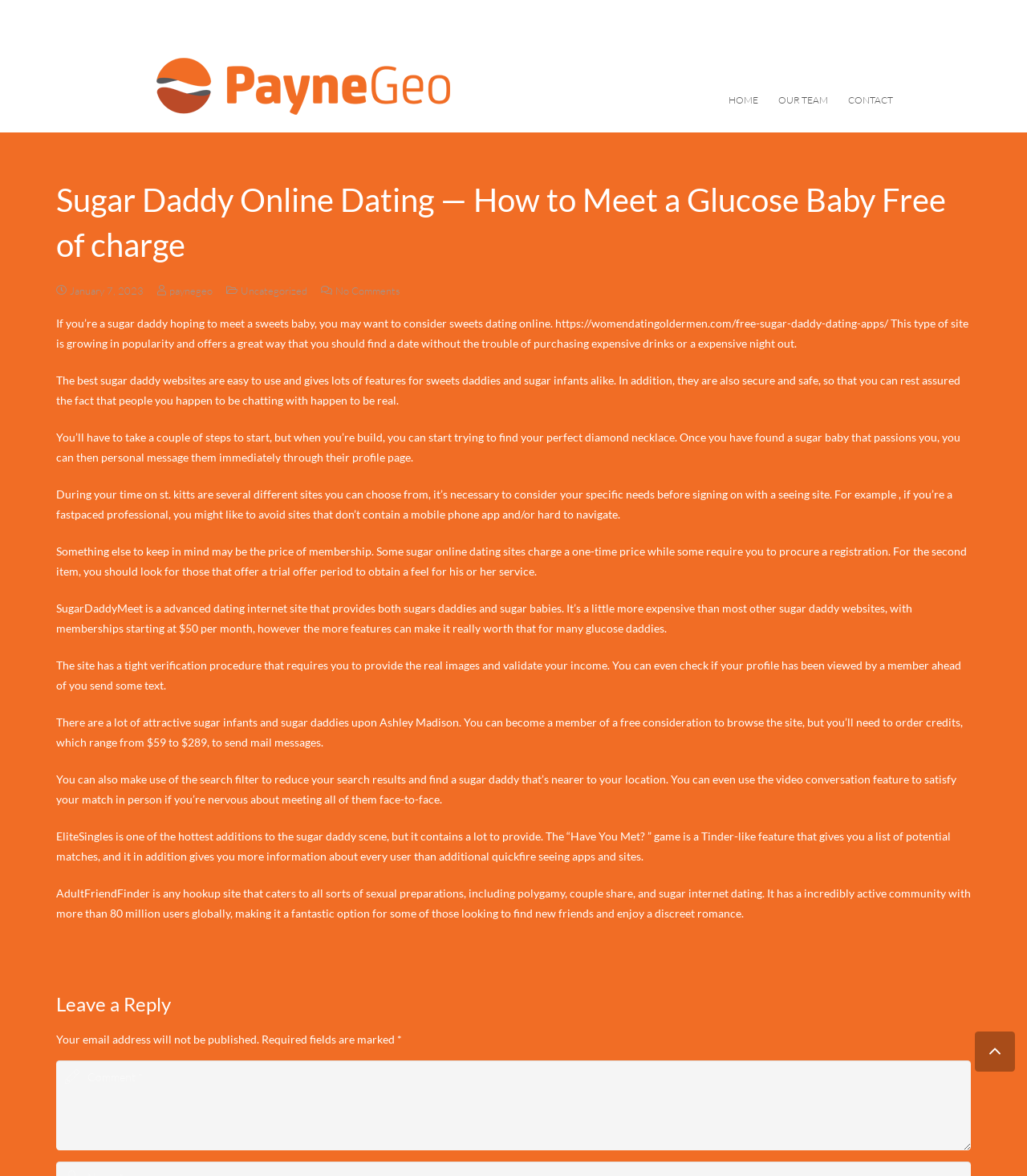Bounding box coordinates are specified in the format (top-left x, top-left y, bottom-right x, bottom-right y). All values are floating point numbers bounded between 0 and 1. Please provide the bounding box coordinate of the region this sentence describes: parent_node: HOME title="Back to top"

[0.949, 0.877, 0.988, 0.911]